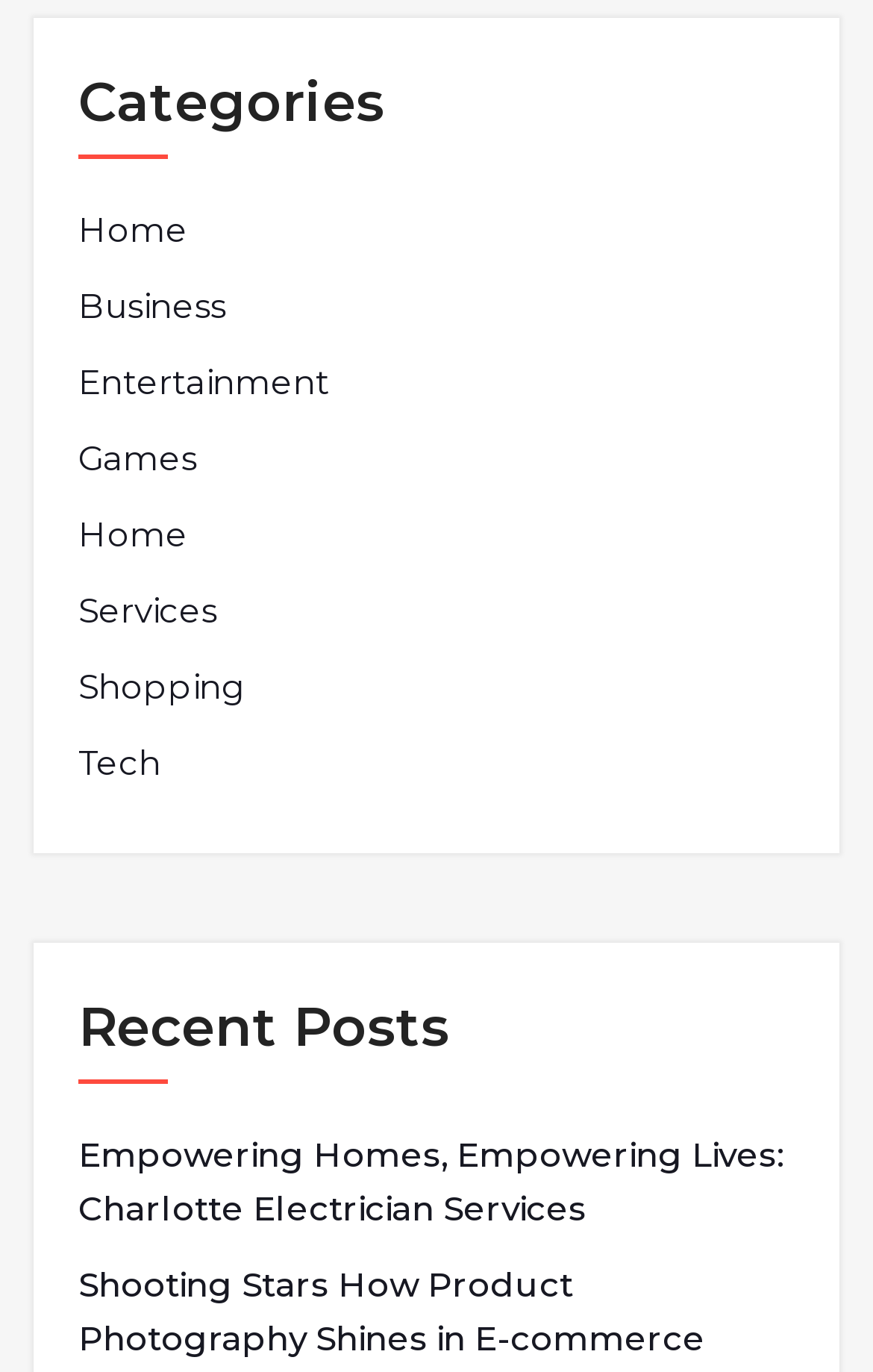Provide the bounding box coordinates in the format (top-left x, top-left y, bottom-right x, bottom-right y). All values are floating point numbers between 0 and 1. Determine the bounding box coordinate of the UI element described as: Business

[0.09, 0.204, 0.259, 0.243]